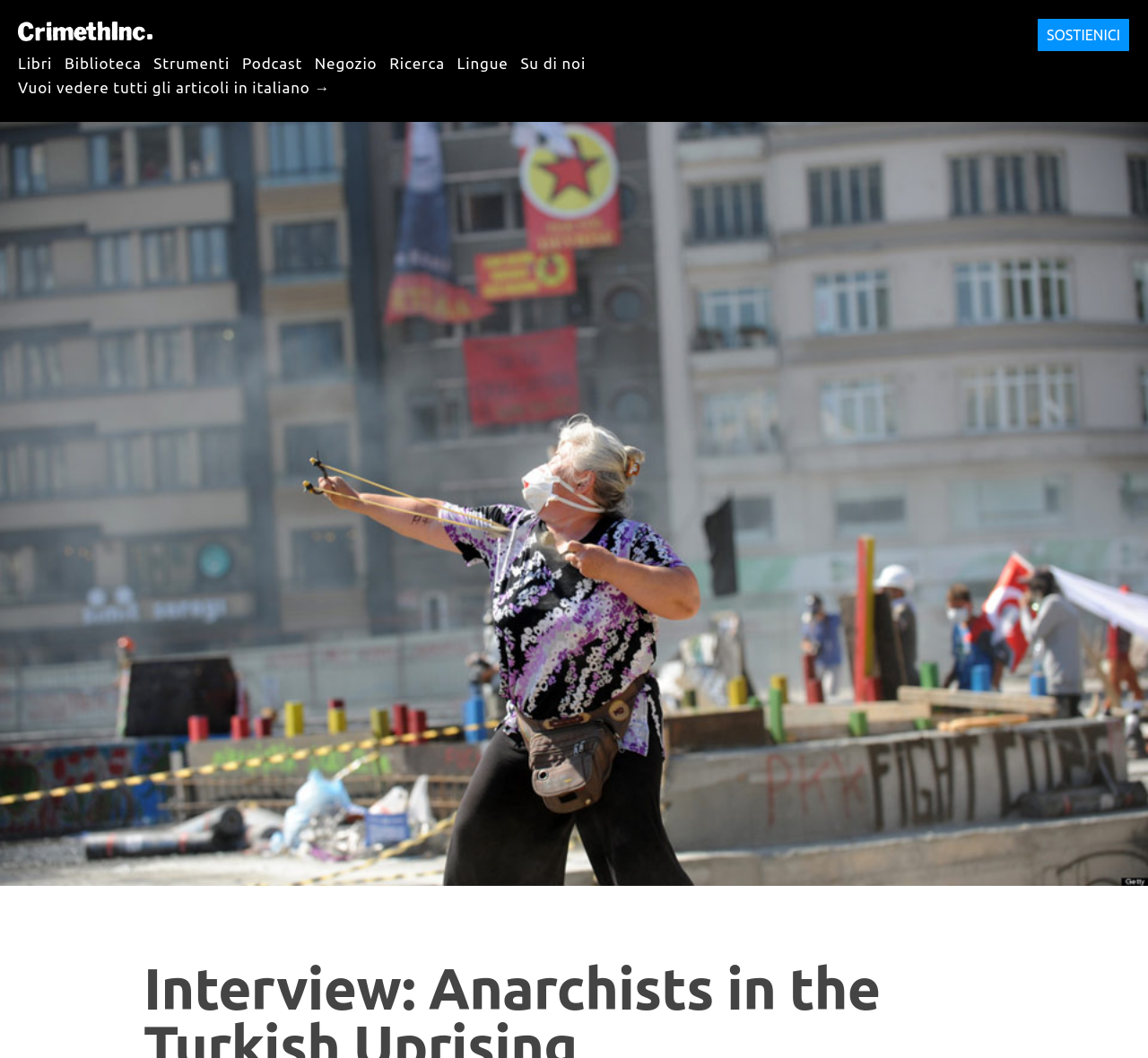Find the bounding box coordinates of the clickable region needed to perform the following instruction: "listen to podcast". The coordinates should be provided as four float numbers between 0 and 1, i.e., [left, top, right, bottom].

[0.211, 0.043, 0.263, 0.076]